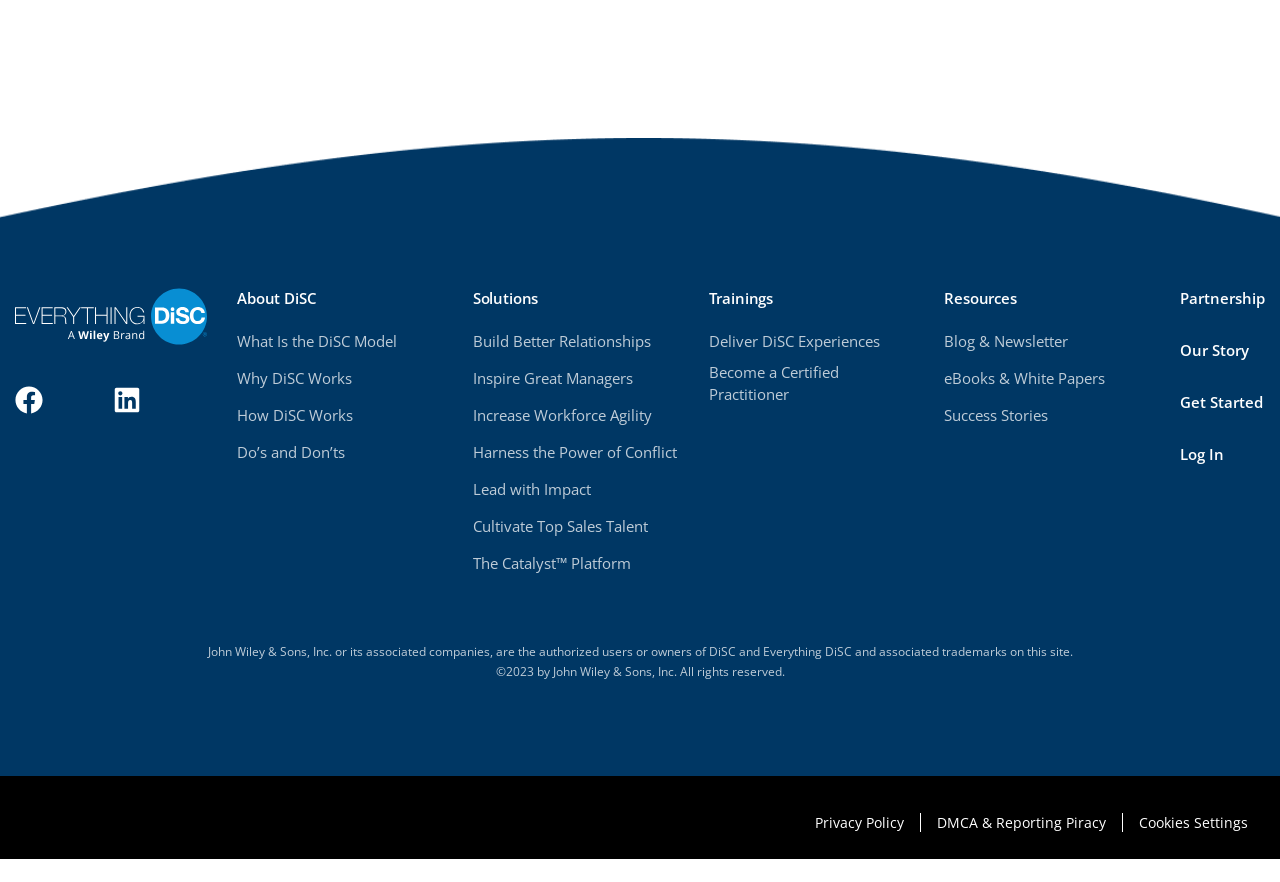Given the element description Cookies Settings, identify the bounding box coordinates for the UI element on the webpage screenshot. The format should be (top-left x, top-left y, bottom-right x, bottom-right y), with values between 0 and 1.

[0.89, 0.922, 0.975, 0.943]